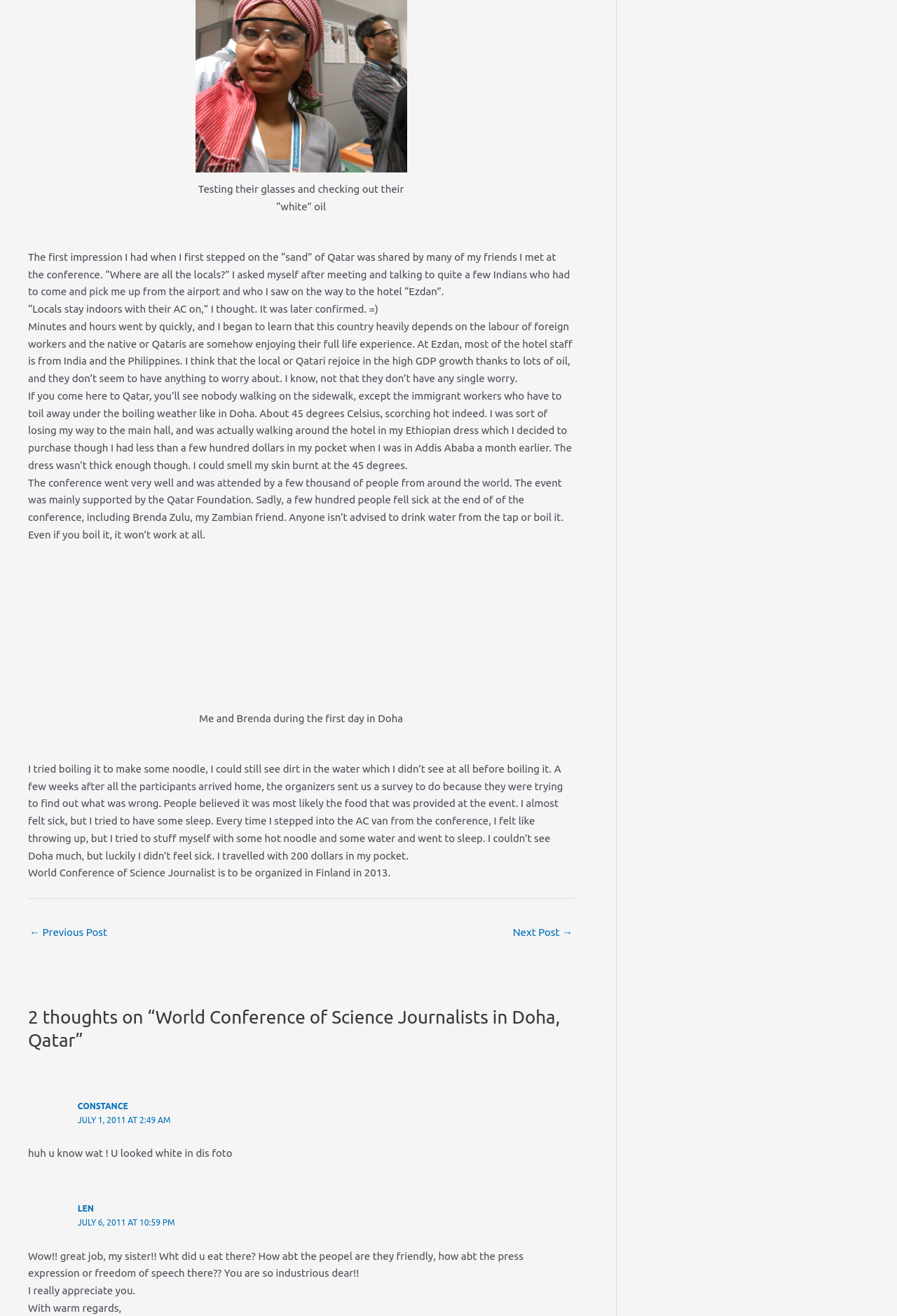What is the event mentioned in the article?
Examine the image and give a concise answer in one word or a short phrase.

World Conference of Science Journalists